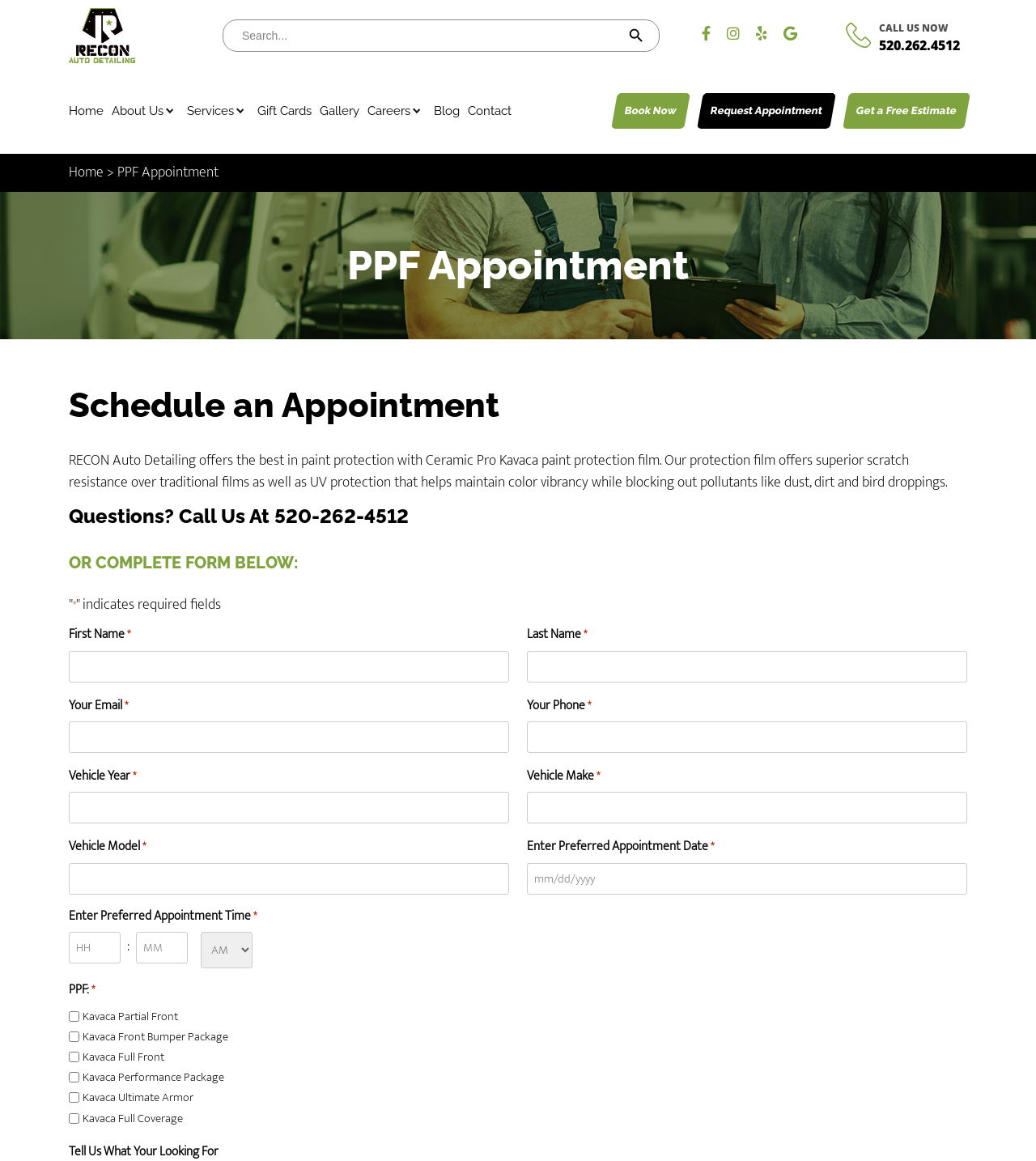What is the phone number to call for questions?
Provide a fully detailed and comprehensive answer to the question.

The phone number can be found in the heading 'Questions? Call Us At 520-262-4512' and also as a link '520-262-4512' below it.